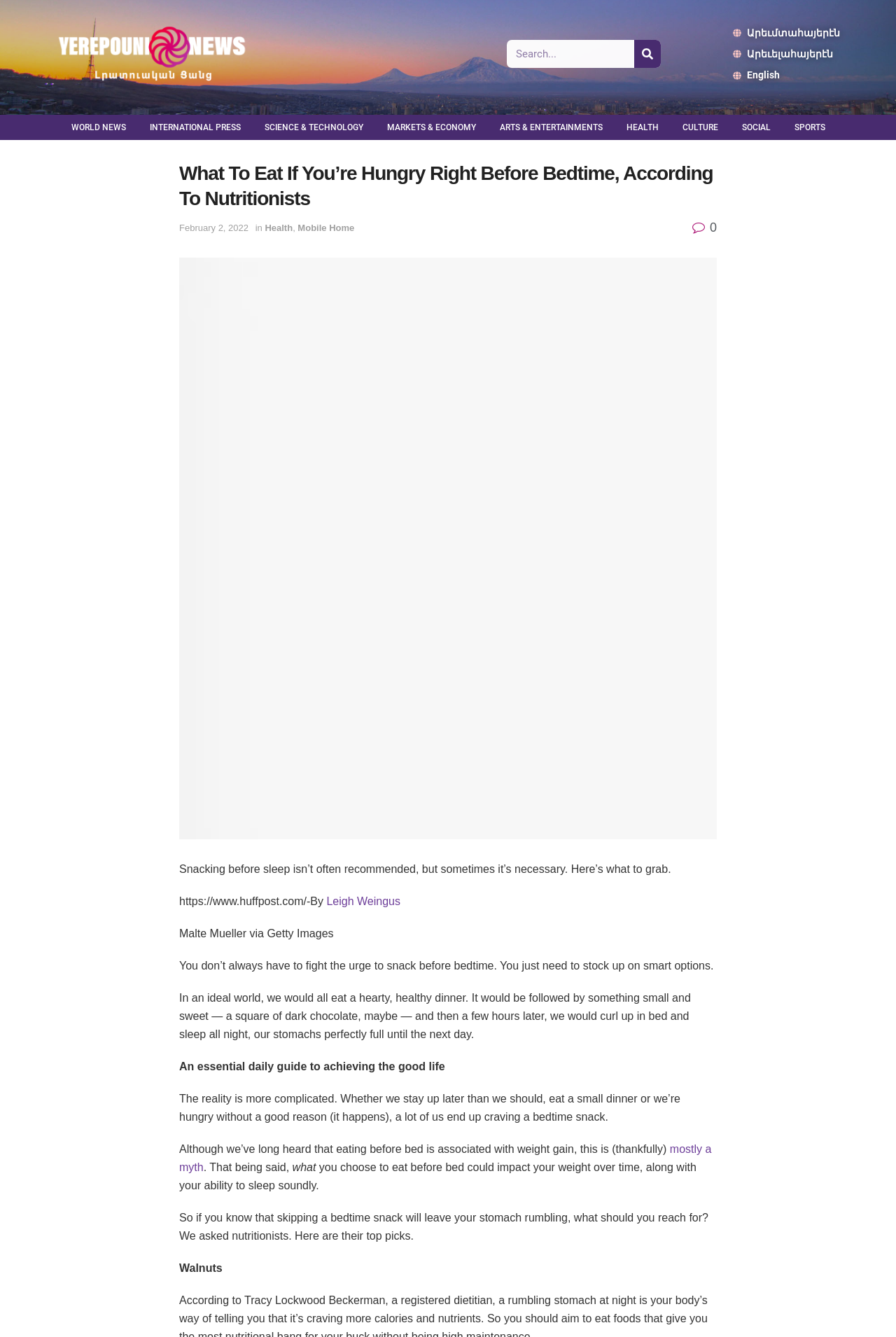Who is the author of the article?
Deliver a detailed and extensive answer to the question.

The author of the article is mentioned in the text as 'Leigh Weingus', which is a link on the webpage.